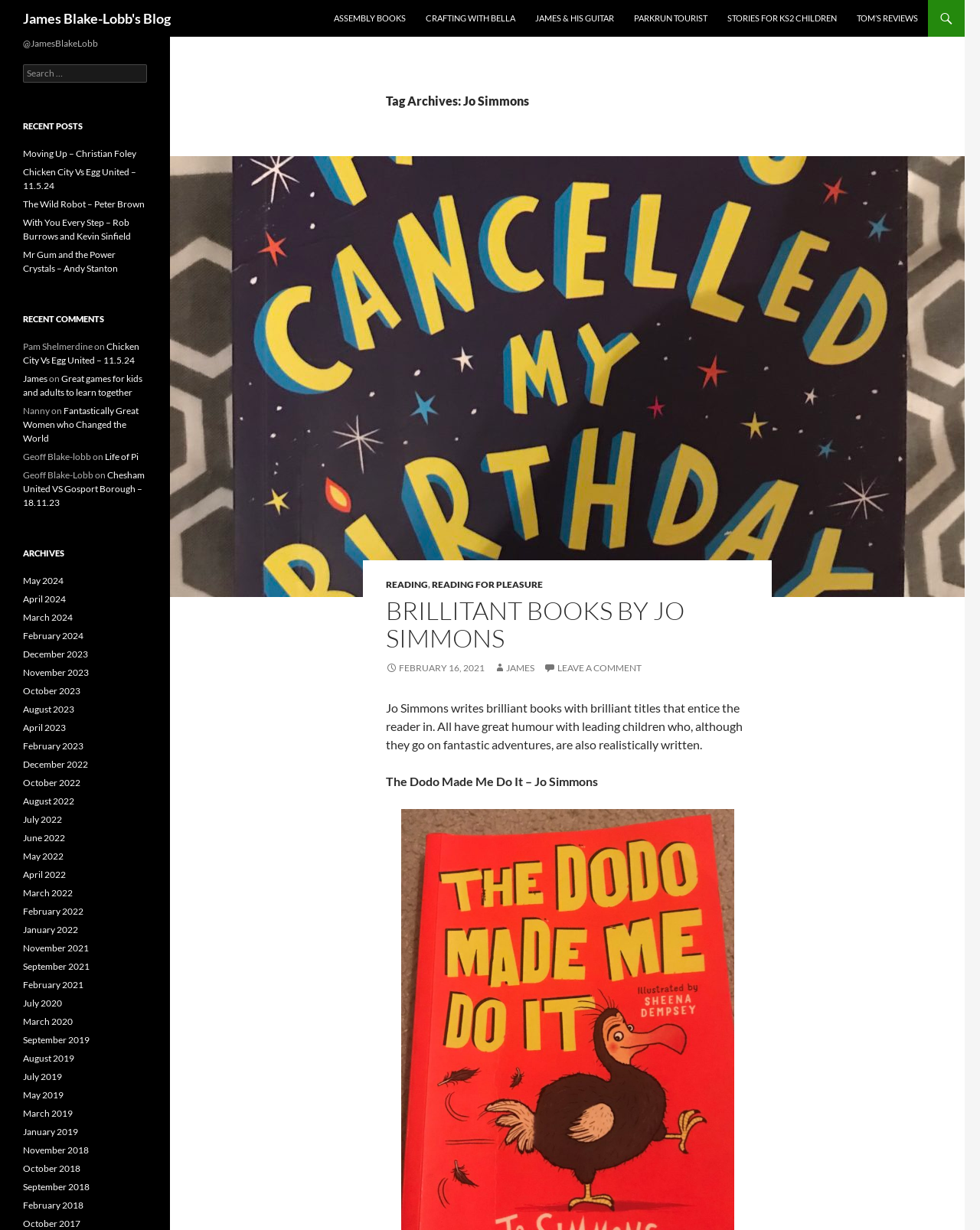Generate a comprehensive description of the webpage.

This webpage is a blog titled "James Blake-Lobb's Blog" with a focus on book reviews and author Jo Simmons. At the top of the page, there is a header section with a link to the blog's title and several navigation links, including "ASSEMBLY BOOKS", "CRAFTING WITH BELLA", "JAMES & HIS GUITAR", "PARKRUN TOURIST", "STORIES FOR KS2 CHILDREN", and "TOM'S REVIEWS".

Below the header section, there is a main content area with a heading "Tag Archives: Jo Simmons". This section features a brief description of Jo Simmons' writing style, highlighting her ability to craft engaging stories with humor and realistic characters. There is also a link to a book titled "The Dodo Made Me Do It" by Jo Simmons.

To the right of the main content area, there is a sidebar with several sections. The first section is titled "RECENT POSTS" and lists five recent blog posts with links to each article. The second section is titled "RECENT COMMENTS" and displays a list of recent comments with links to the corresponding blog posts.

Below the recent comments section, there is an "ARCHIVES" section that lists links to blog posts organized by month and year, dating back to 2019.

At the top left of the page, there is a search bar with a magnifying glass icon, allowing users to search for specific content on the blog. Above the search bar, there is a link to the blog's Twitter handle, "@JamesBlakeLobb".